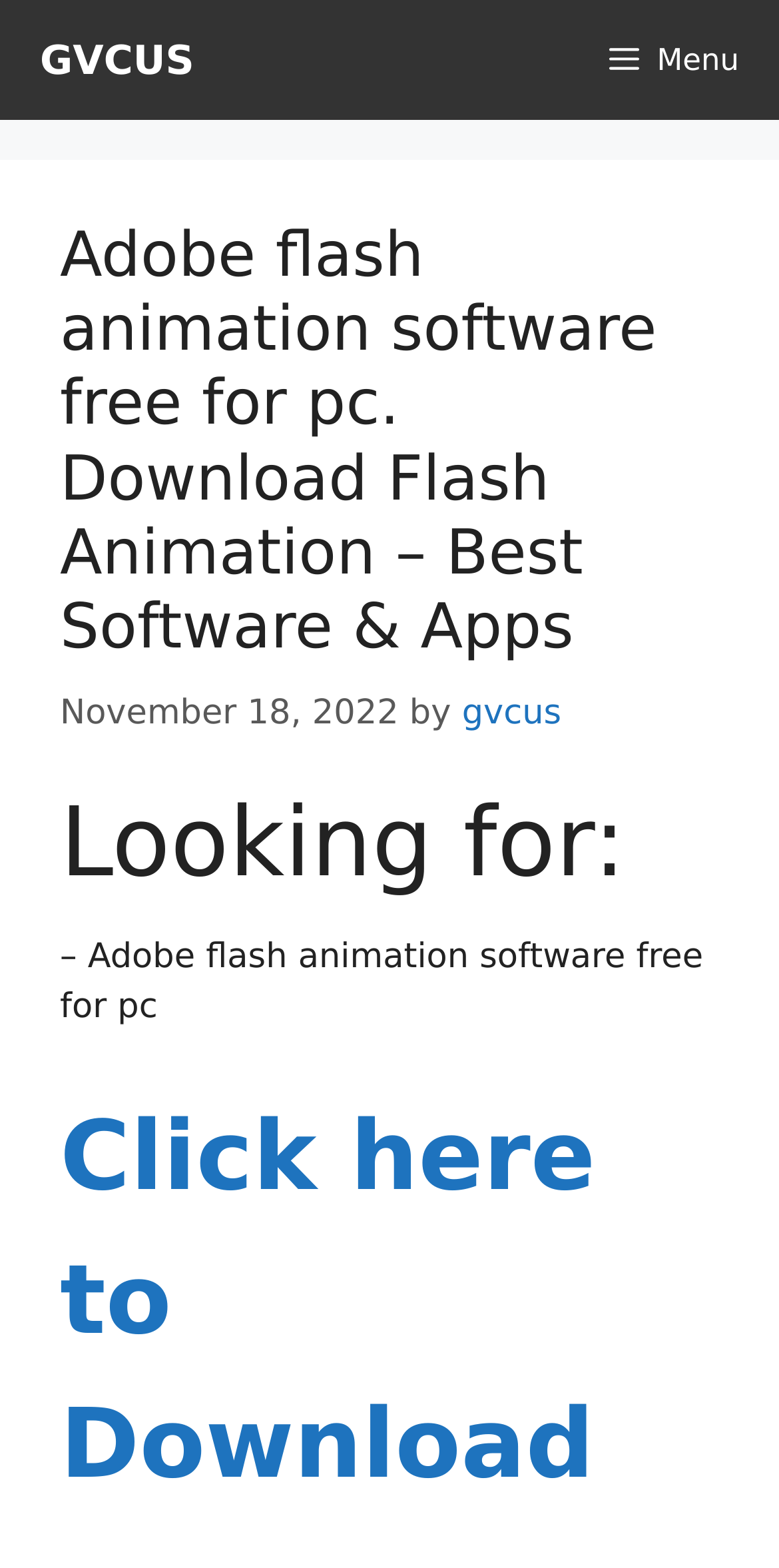Please answer the following question using a single word or phrase: Who is the author of the article?

gvcus